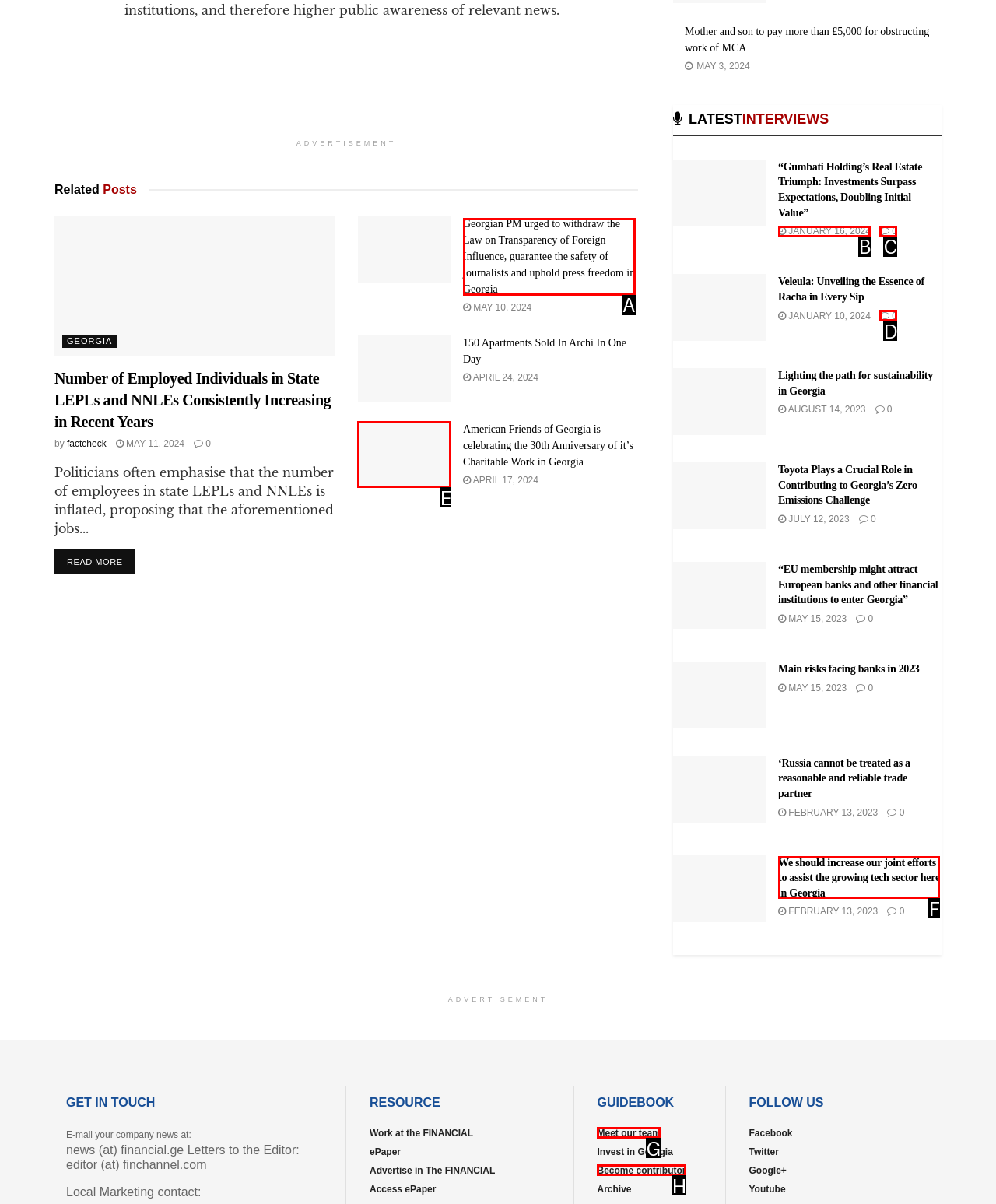Determine the letter of the element to click to accomplish this task: Learn more about American Friends of Georgia celebrating the 30th Anniversary of its Charitable Work in Georgia. Respond with the letter.

E